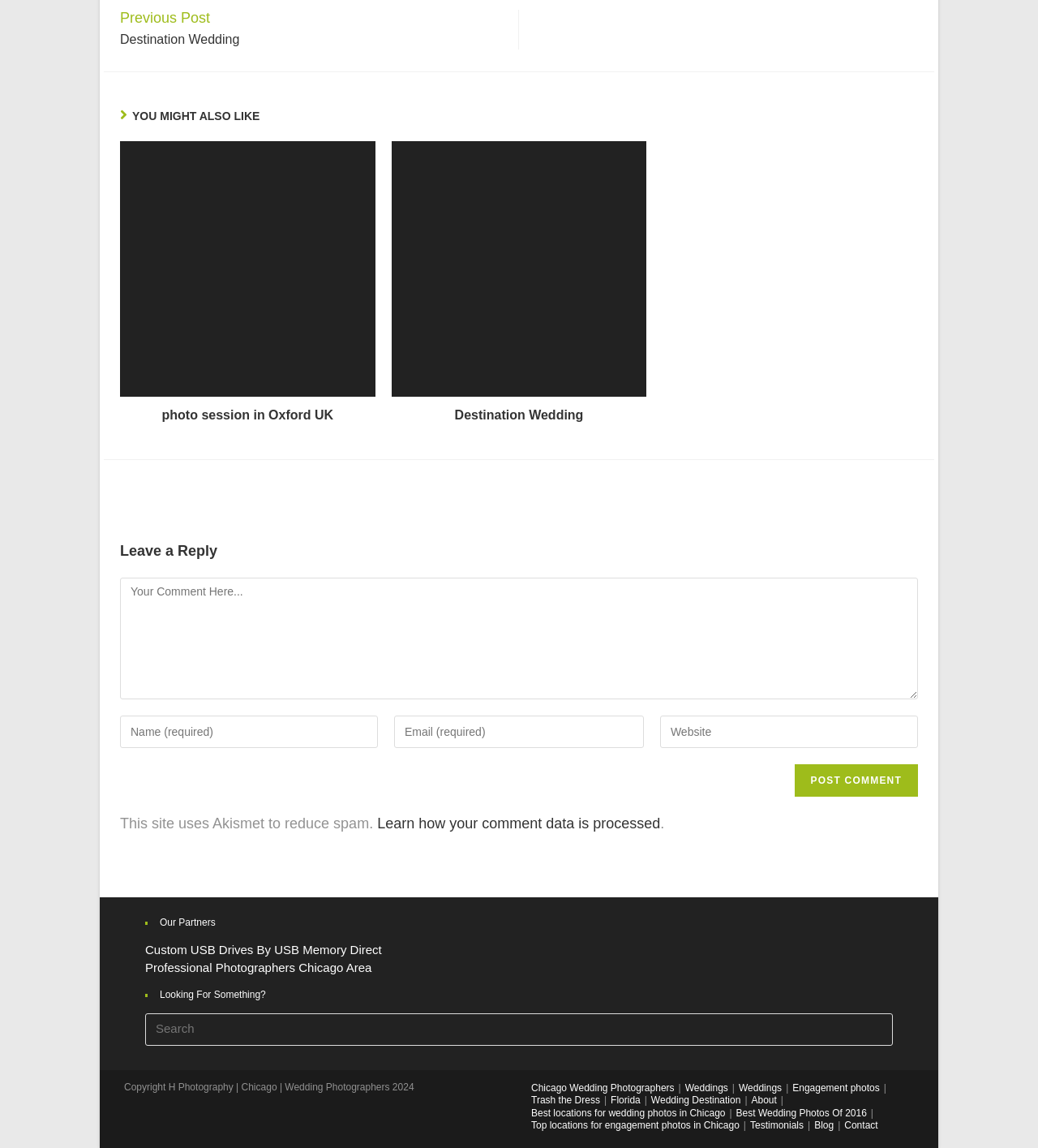Provide a one-word or one-phrase answer to the question:
What is the purpose of the textbox at the bottom?

Search